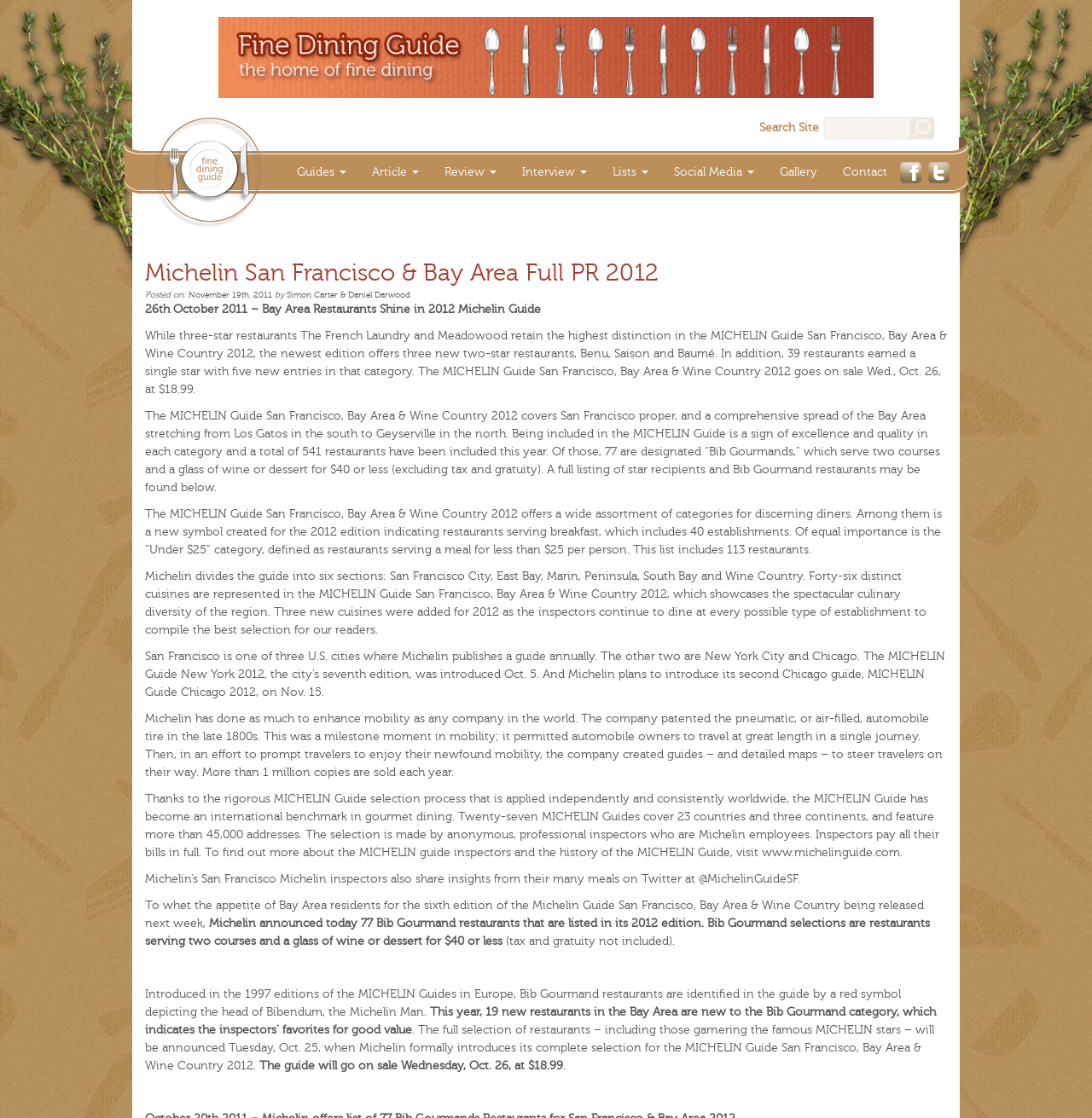Construct a comprehensive caption that outlines the webpage's structure and content.

This webpage is about the Michelin San Francisco & Bay Area Full Press Releases 2012, specifically focusing on the list of Bib Gourmands. At the top, there is a navigation menu with links to "advertise with us", "Guides", "Article", "Review", "Interview", "Lists", "Social Media", "Gallery", and "Contact". Below the navigation menu, there is a search bar with a "Search Site" button.

On the left side, there is a fine dining guide logo, and below it, there are two Facebook links with corresponding images. The main content of the webpage is divided into several sections. The first section is a heading that reads "Michelin San Francisco & Bay Area Full PR 2012". Below the heading, there is a paragraph of text that provides an overview of the 2012 Michelin Guide, including the number of restaurants that earned stars and Bib Gourmands.

The following sections consist of several paragraphs of text that provide more information about the Michelin Guide, including its history, selection process, and categories. There are also some promotional paragraphs that encourage readers to buy the guide.

At the bottom of the webpage, there is a list of Bib Gourmand restaurants, which are identified by a red symbol depicting the head of Bibendum, the Michelin Man. The list includes 77 restaurants that serve two courses and a glass of wine or dessert for $40 or less.